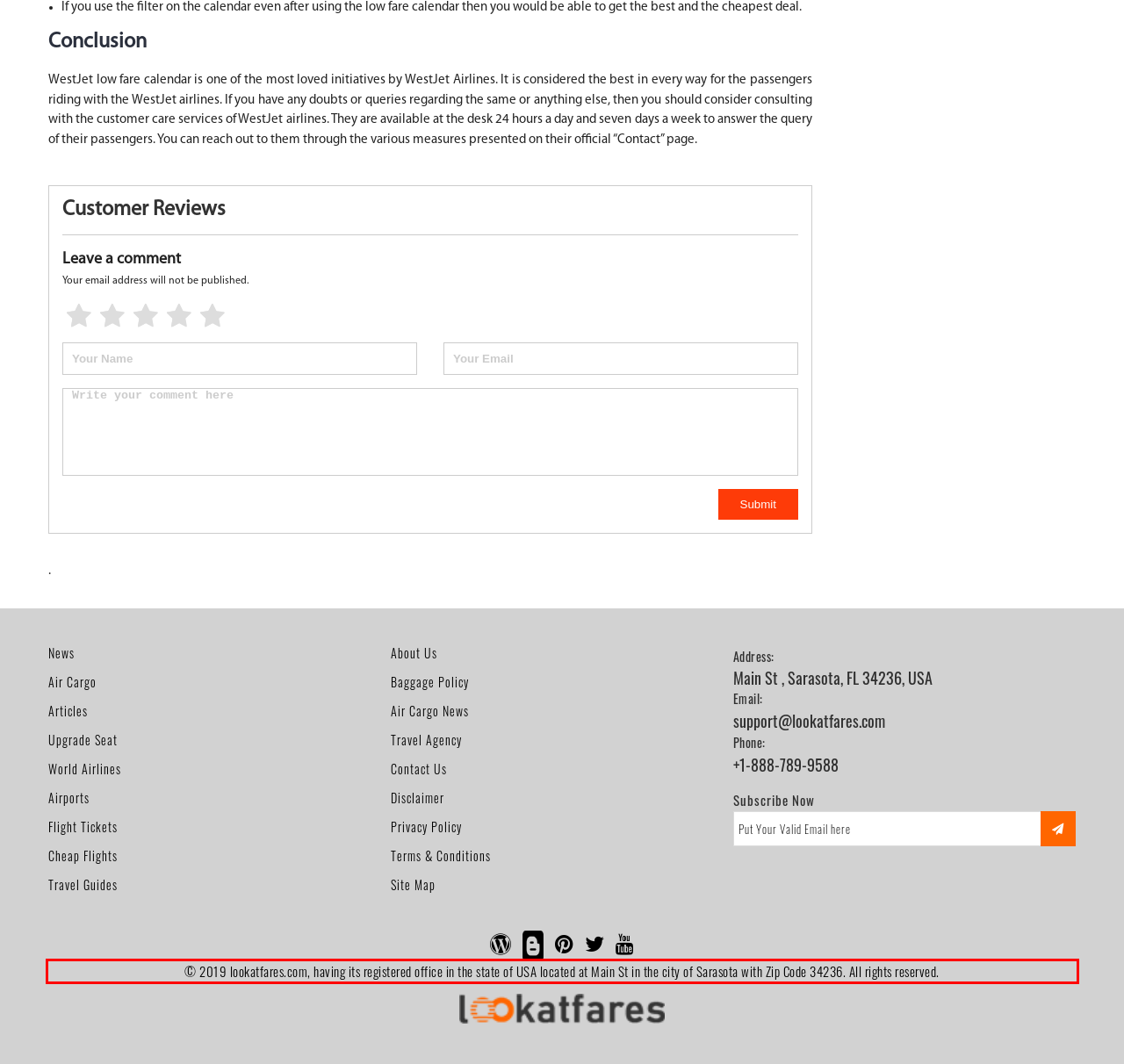You are presented with a webpage screenshot featuring a red bounding box. Perform OCR on the text inside the red bounding box and extract the content.

© 2019 lookatfares.com, having its registered office in the state of USA located at Main St in the city of Sarasota with Zip Code 34236. All rights reserved.